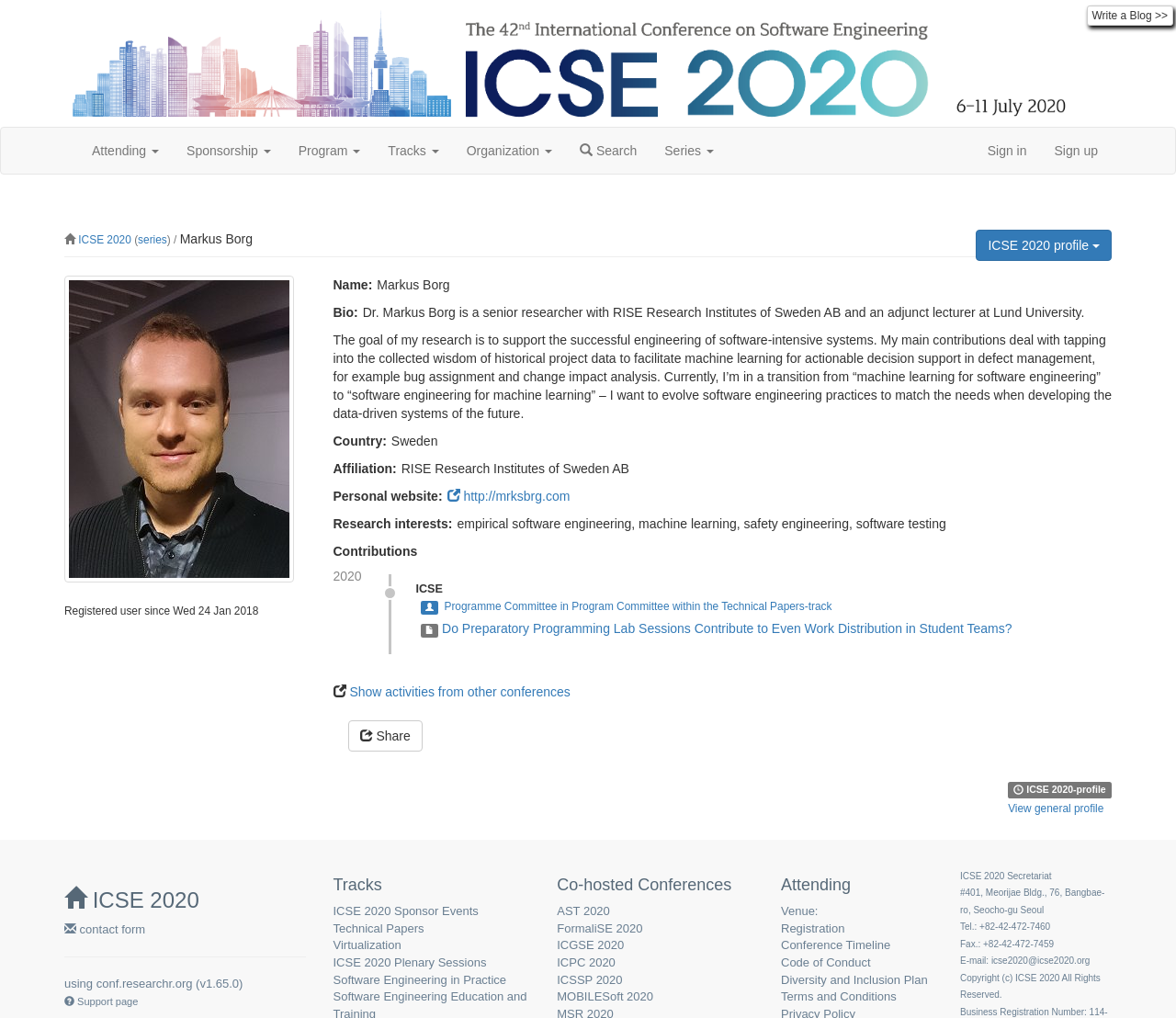What is the title of the conference?
Relying on the image, give a concise answer in one word or a brief phrase.

ICSE 2020